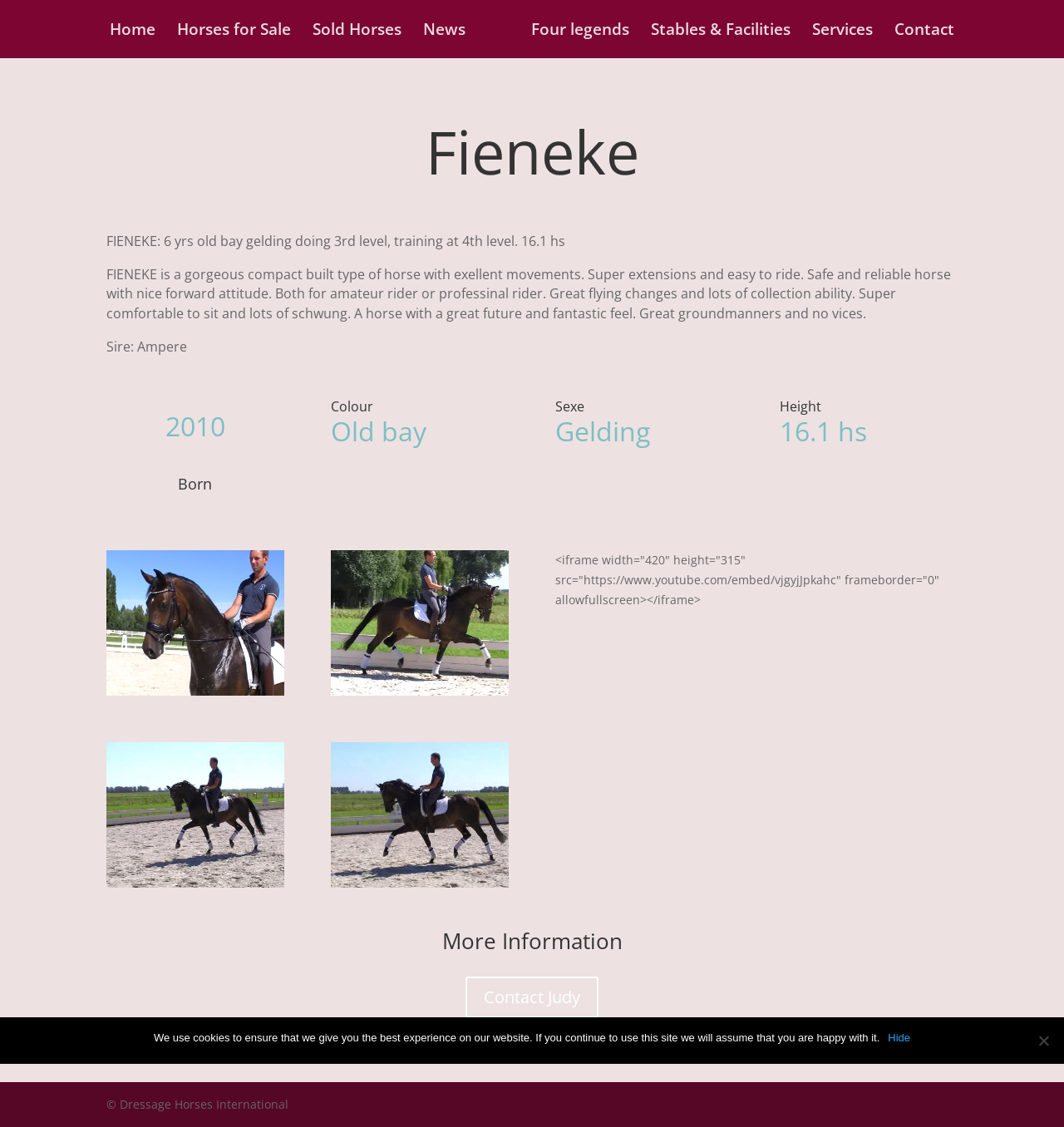Please specify the bounding box coordinates of the clickable region to carry out the following instruction: "View horse details". The coordinates should be four float numbers between 0 and 1, in the format [left, top, right, bottom].

[0.1, 0.206, 0.531, 0.222]